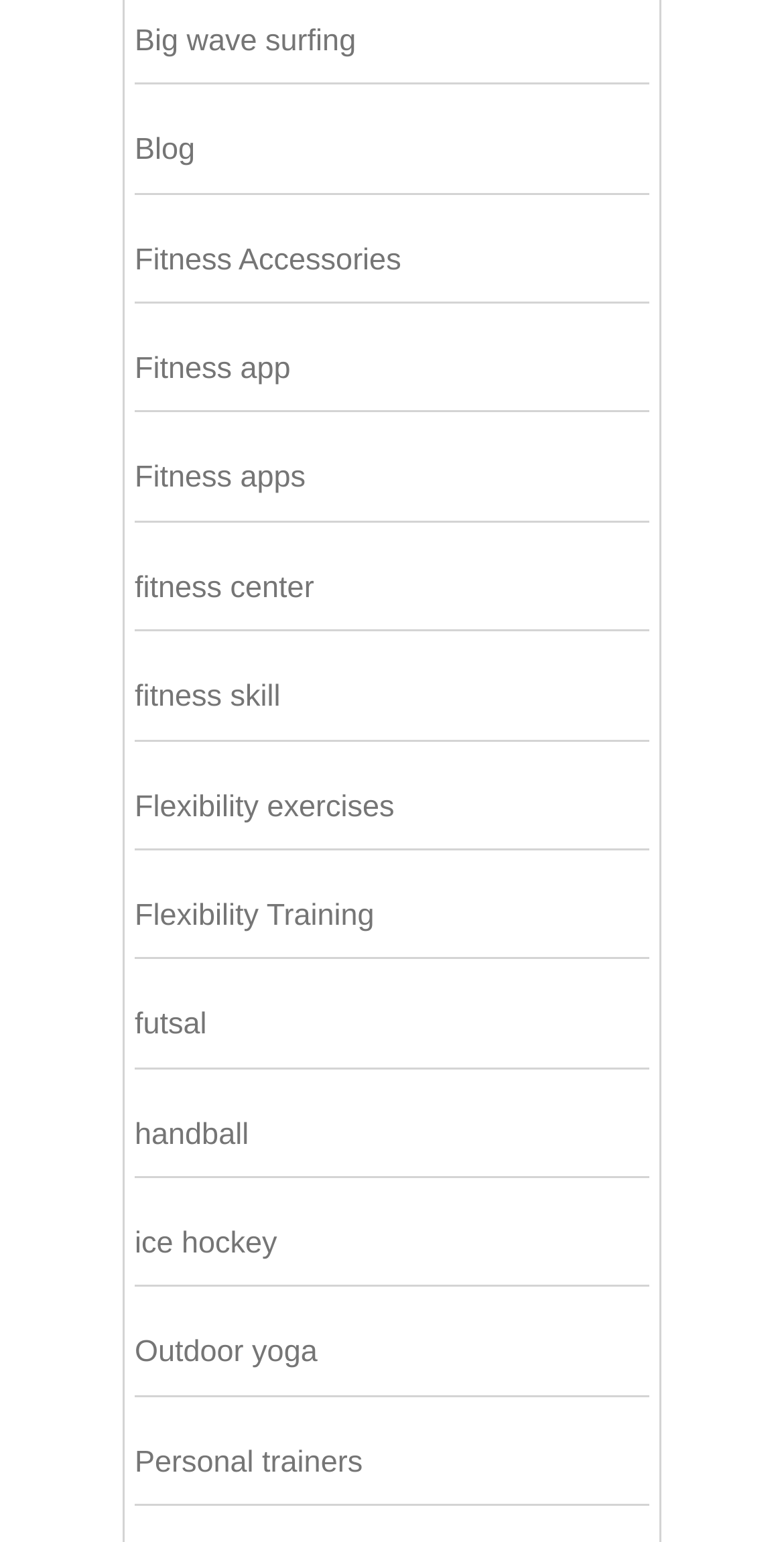What is the first fitness-related link on the webpage?
Using the screenshot, give a one-word or short phrase answer.

Fitness Accessories